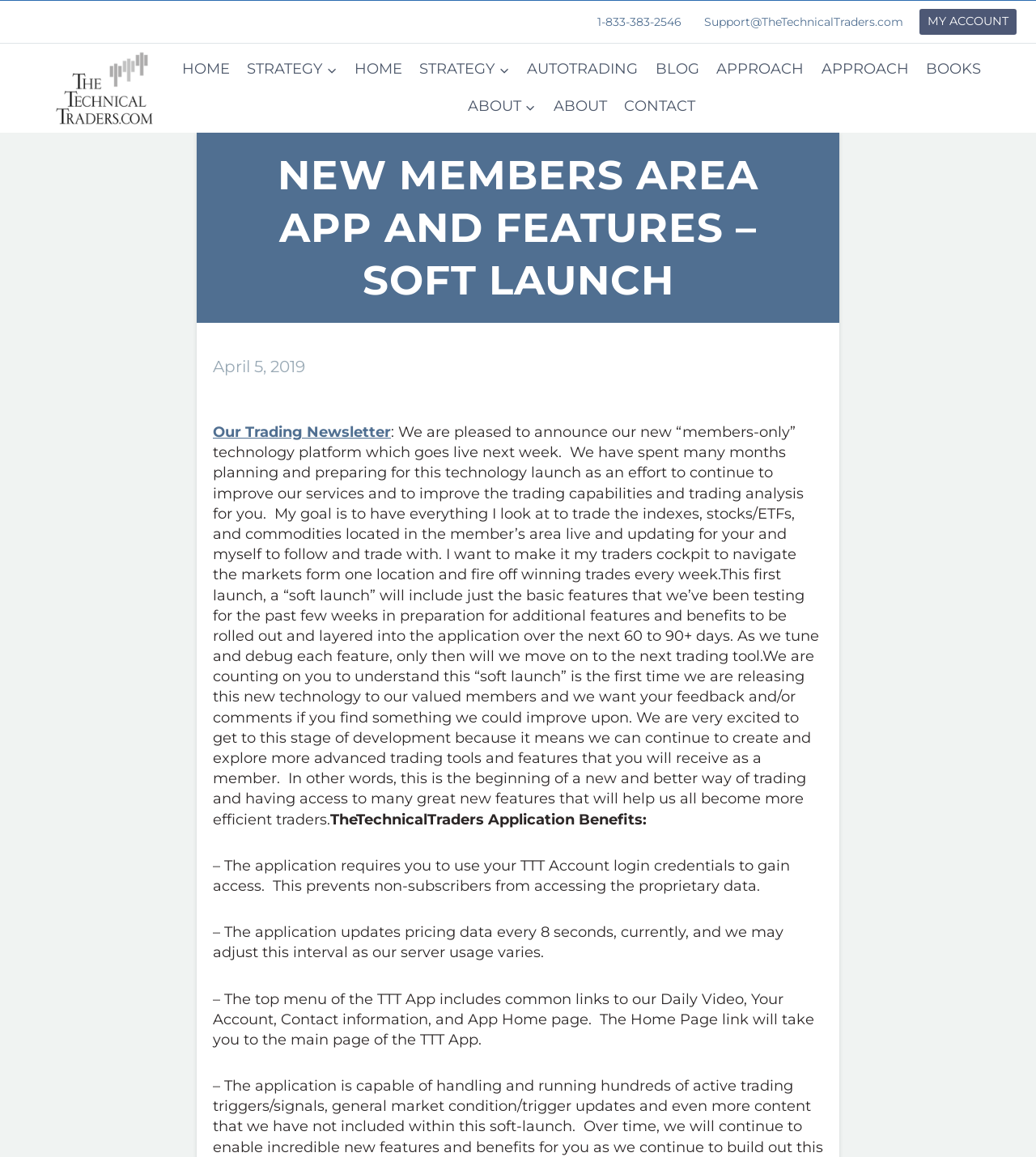Pinpoint the bounding box coordinates of the clickable area necessary to execute the following instruction: "Read the 'Our Trading Newsletter'". The coordinates should be given as four float numbers between 0 and 1, namely [left, top, right, bottom].

[0.205, 0.366, 0.377, 0.381]